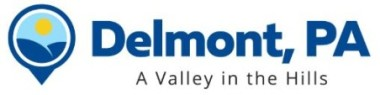Provide a comprehensive description of the image.

The image features a logo representing Delmont, Pennsylvania, characterized by a vibrant design that highlights its picturesque setting. At the center, a stylized graphic showcases rolling hills beneath a bright sun, encapsulated within a circular badge, symbolizing the town's natural beauty. The text "Delmont, PA" is prominently displayed in bold blue letters, embodying a sense of pride and community. Below the name, the phrase "A Valley in the Hills" is written in a lighter, more delicate font, emphasizing the serene and scenic qualities of the area. This logo reflects Delmont's charm as a welcoming and picturesque location in Pennsylvania.